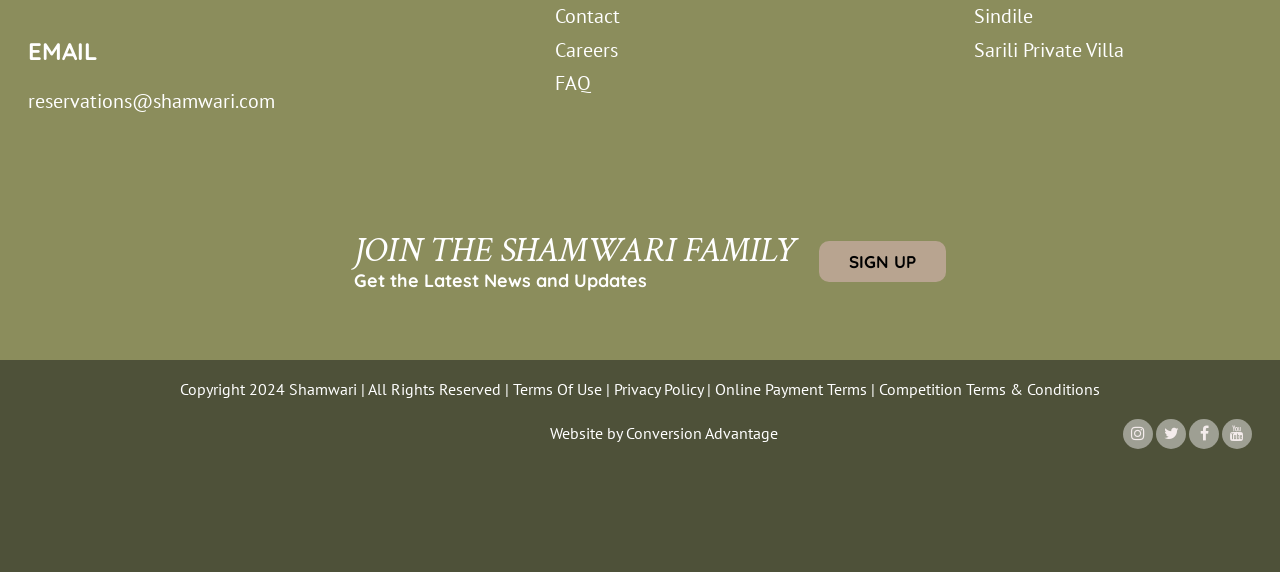Identify the bounding box coordinates for the element you need to click to achieve the following task: "Visit Sarili Private Villa". Provide the bounding box coordinates as four float numbers between 0 and 1, in the form [left, top, right, bottom].

[0.761, 0.064, 0.878, 0.109]